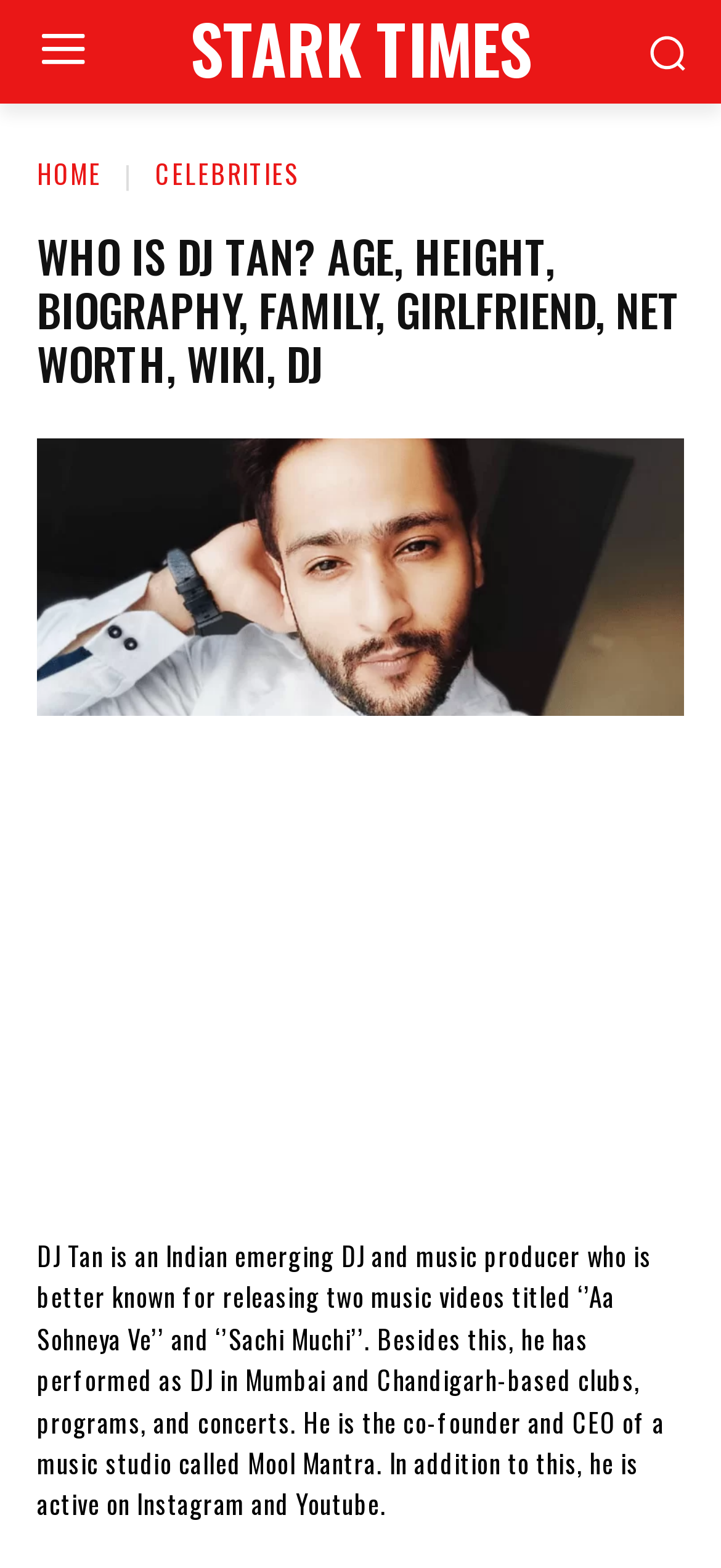Answer this question in one word or a short phrase: What are the titles of DJ Tan's music videos?

Aa Sohneya Ve and Sachi Muchi